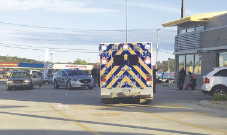Describe all the important aspects and details of the image.

The image captures a busy scene in a parking lot, where an ambulance is prominently positioned with its back facing the viewer. The ambulance features a distinctive yellow and blue zigzag pattern that signifies emergency services. In the background, several vehicles, including a police car, are parked and appear to be engaged in an incident involving authorities and possibly civilians nearby. The setting is well-lit, indicating daylight, and highlights the urgency typically associated with emergency situations, hinting at a scenario requiring medical attention. Nearby, a commercial building is visible, suggesting the location might be a retail area or shopping center.